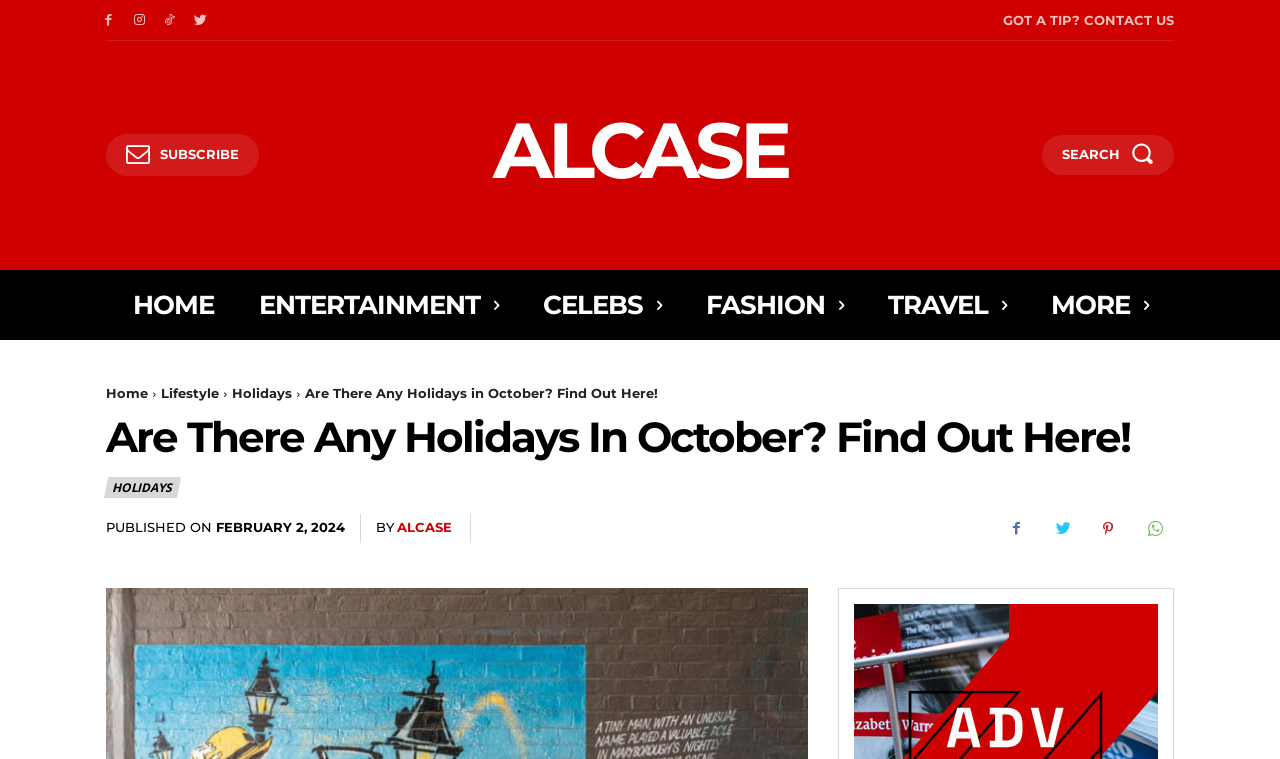Explain the contents of the webpage comprehensively.

The webpage appears to be an article or blog post about holidays in October. At the top left, there are four social media links represented by icons. Below these icons, there is a navigation menu with links to "HOME", "ENTERTAINMENT", "CELEBS", "FASHION", and "TRAVEL". 

To the right of the navigation menu, there is a "SEARCH" link accompanied by a small magnifying glass icon. Above the navigation menu, there are links to "GOT A TIP? CONTACT US" and "ALCASE SUBSCRIBE". 

The main content of the webpage starts with a heading that reads "Are There Any Holidays In October? Find Out Here!". Below the heading, there are links to "Home", "Lifestyle", and "Holidays" which seem to be related to the article's categories. 

The article's title is repeated below these links, followed by a publication date "FEBRUARY 2, 2024" and the author's name "ALCASE". There are also four social media links at the bottom of the article, represented by icons.